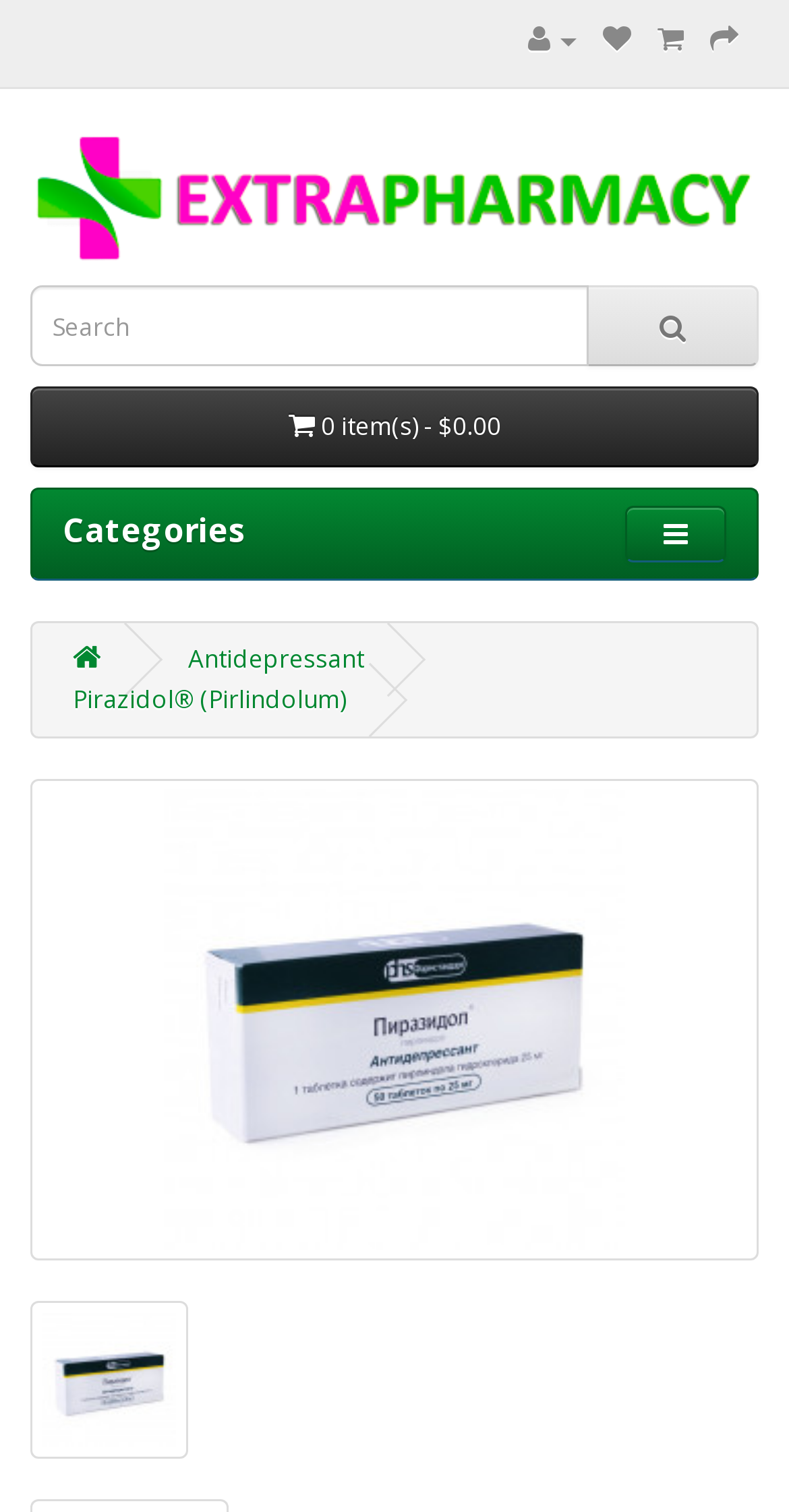Could you locate the bounding box coordinates for the section that should be clicked to accomplish this task: "Browse Antidepressant category".

[0.238, 0.424, 0.462, 0.447]